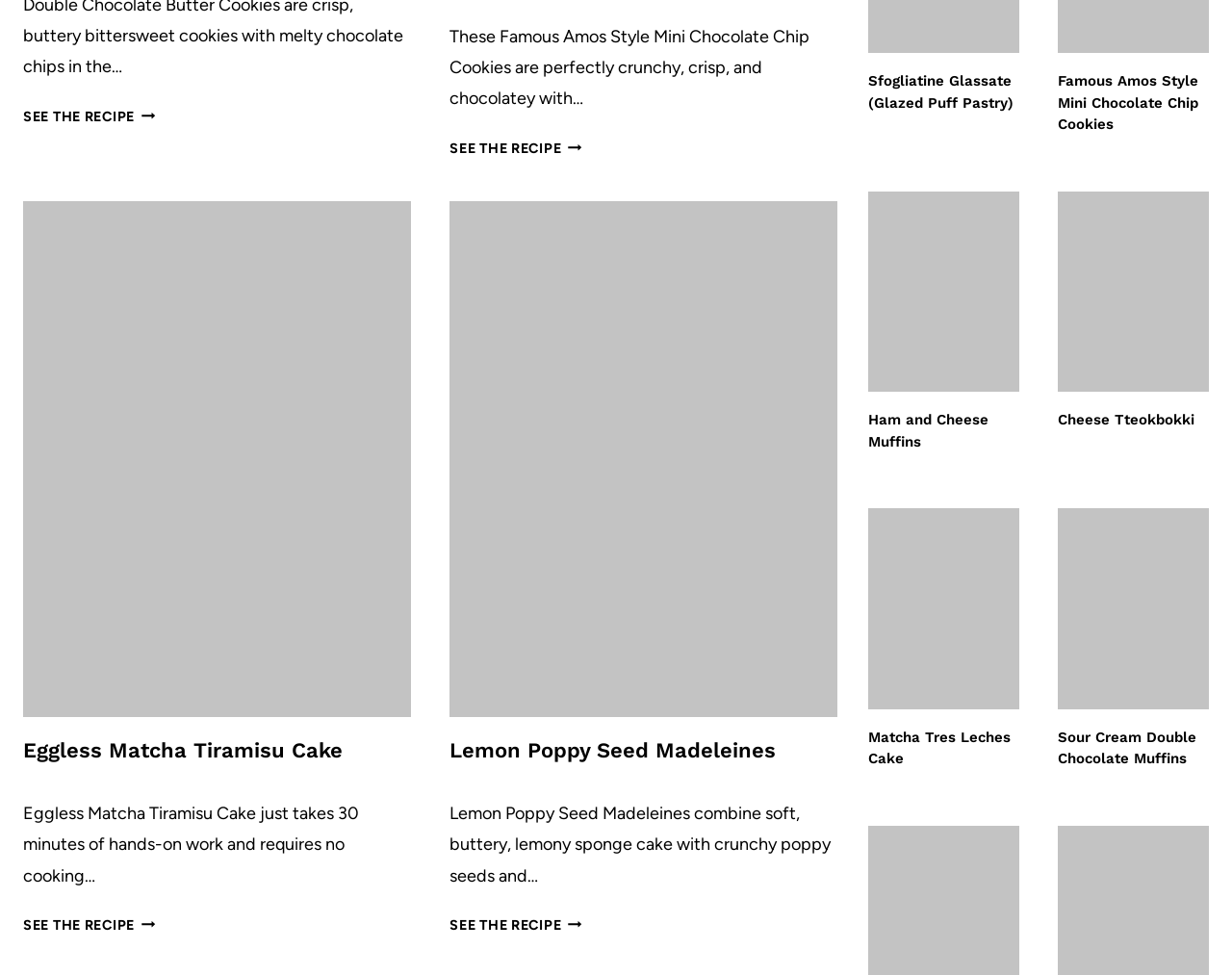Determine the bounding box coordinates of the section I need to click to execute the following instruction: "View the recipe for Ham and Cheese Muffins". Provide the coordinates as four float numbers between 0 and 1, i.e., [left, top, right, bottom].

[0.705, 0.422, 0.803, 0.462]